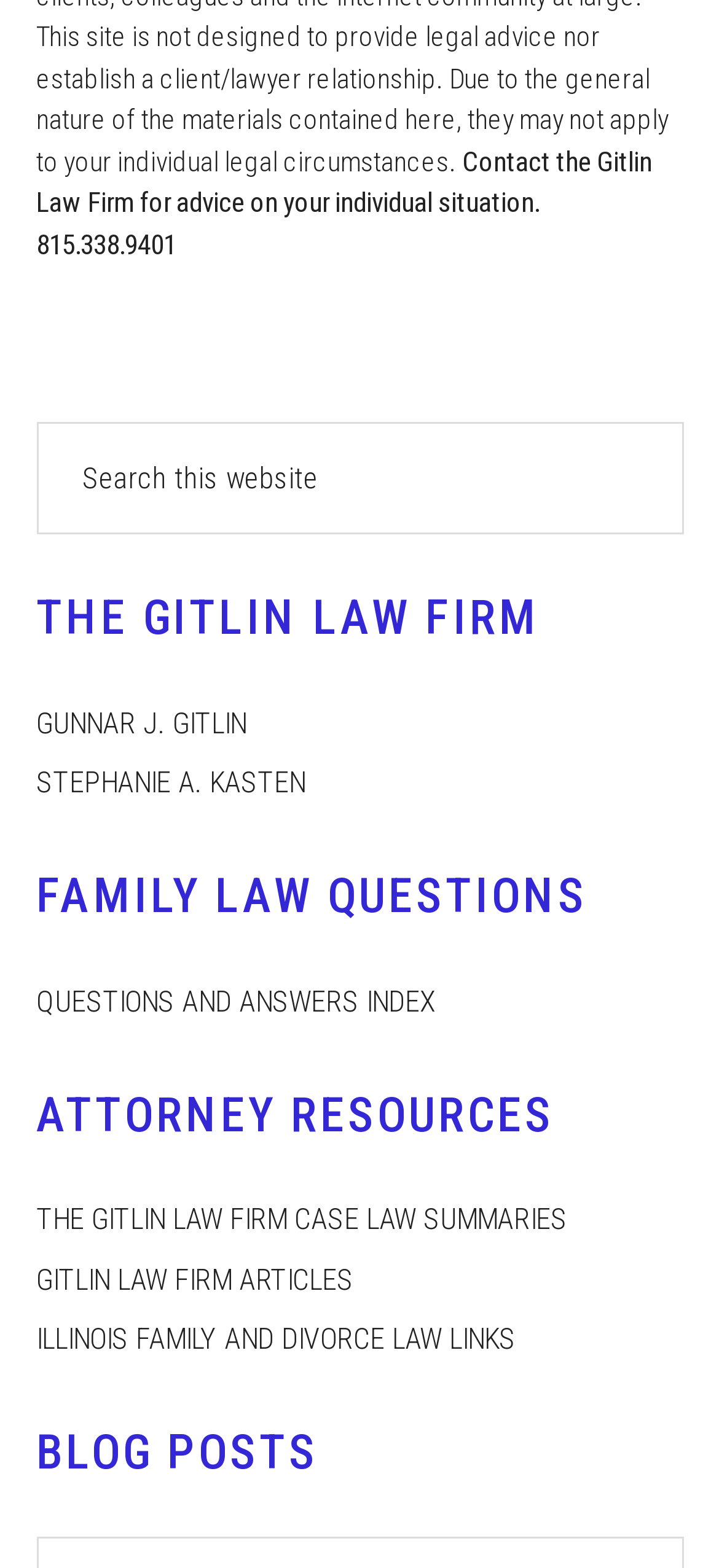Consider the image and give a detailed and elaborate answer to the question: 
What is the text on the search button?

The search button has the text 'Search', which can be found in the button element with the bounding box coordinates [0.947, 0.268, 0.95, 0.27].